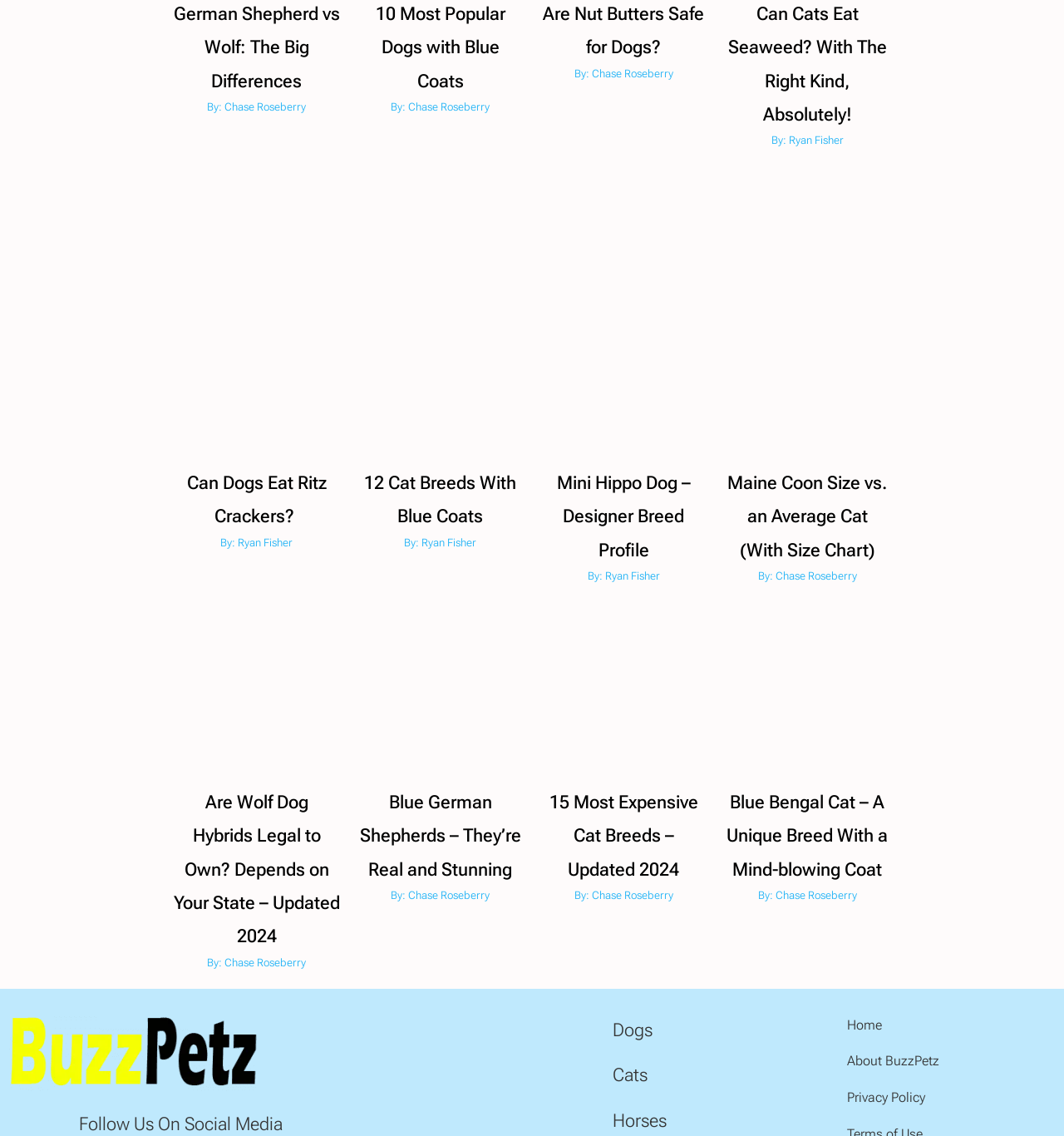For the element described, predict the bounding box coordinates as (top-left x, top-left y, bottom-right x, bottom-right y). All values should be between 0 and 1. Element description: Aquariums

[0.576, 0.807, 0.654, 0.836]